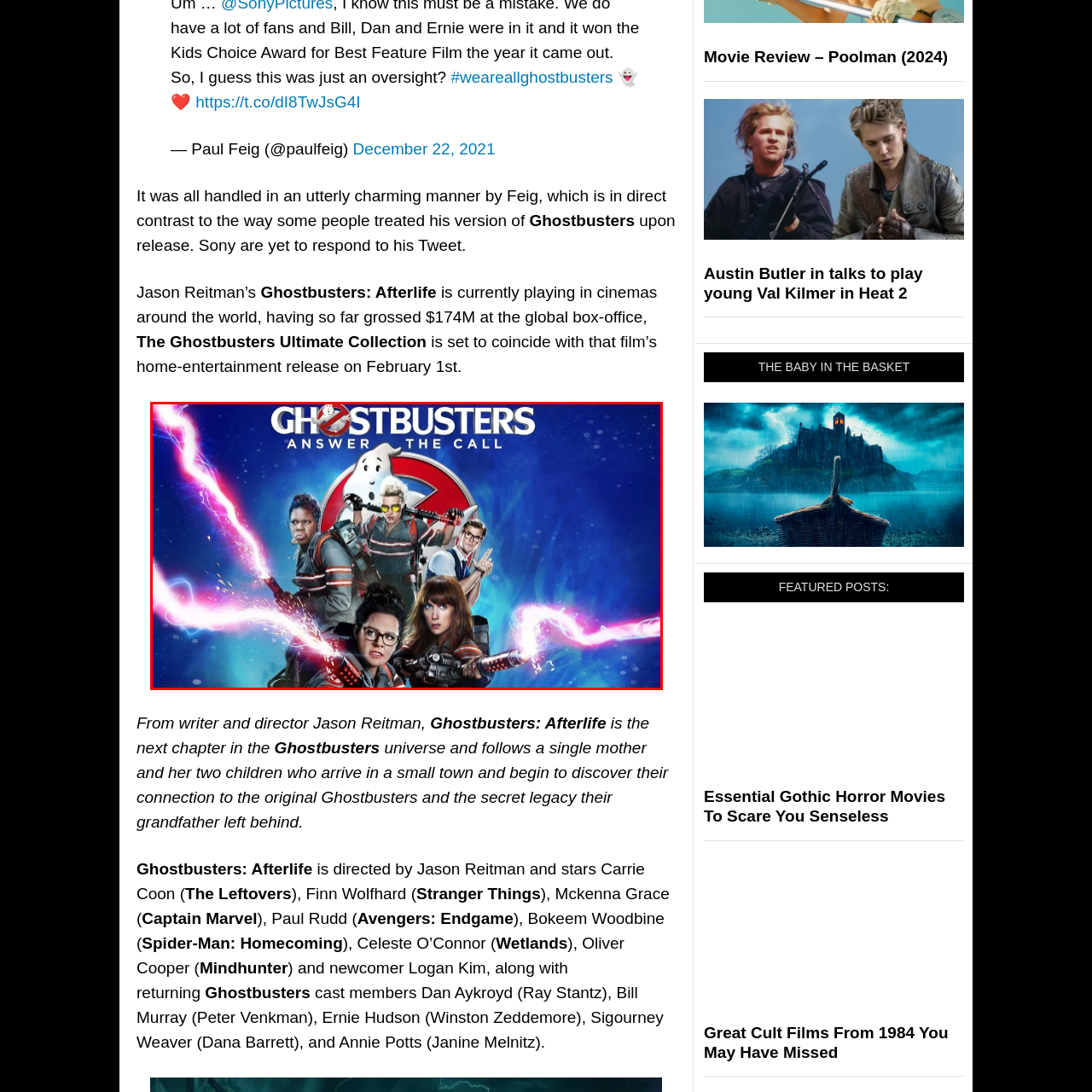What is the tone of the poster?
Look closely at the image contained within the red bounding box and answer the question in detail, using the visual information present.

The electrifying sparks surrounding the characters add a sense of excitement and action, drawing viewers into the thrilling world of ghostbusting, suggesting that the film will be an energetic and thrilling experience.